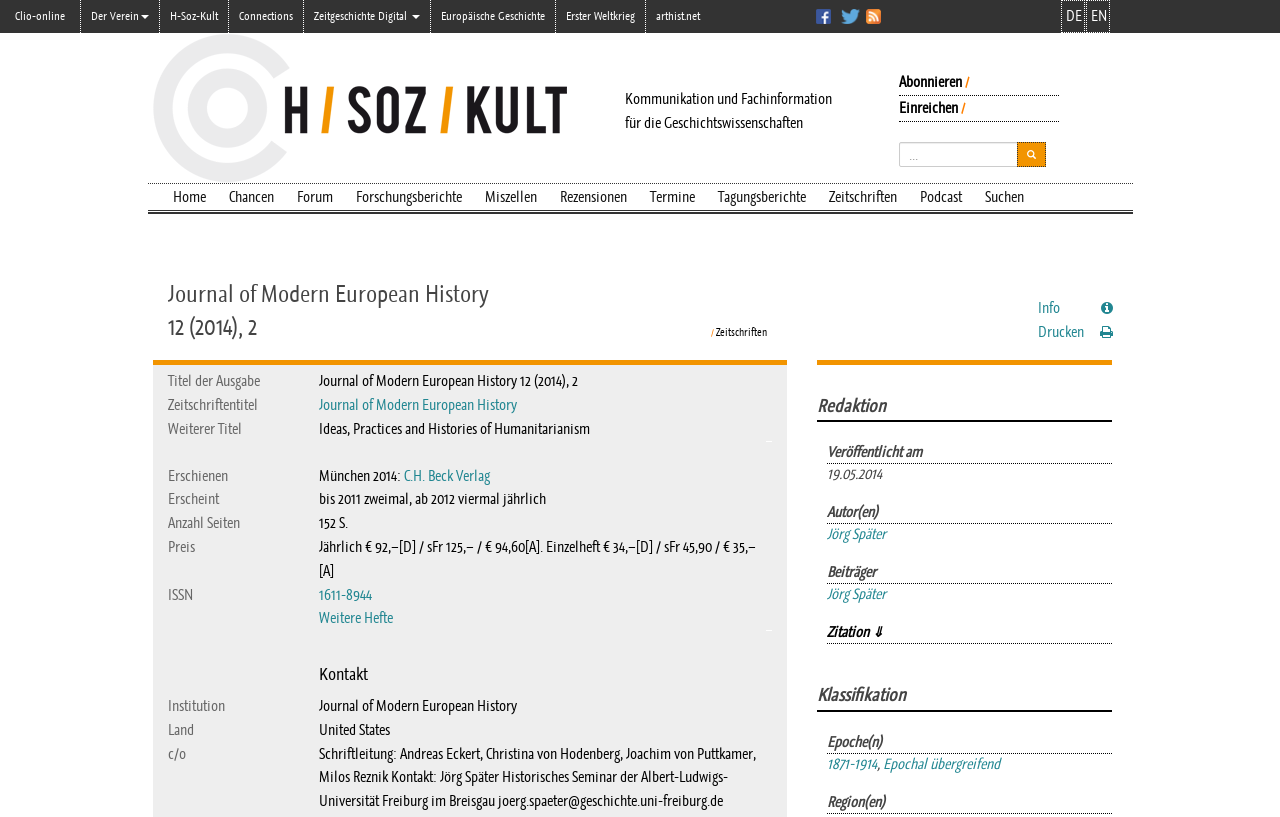Point out the bounding box coordinates of the section to click in order to follow this instruction: "Go to Previous Post".

None